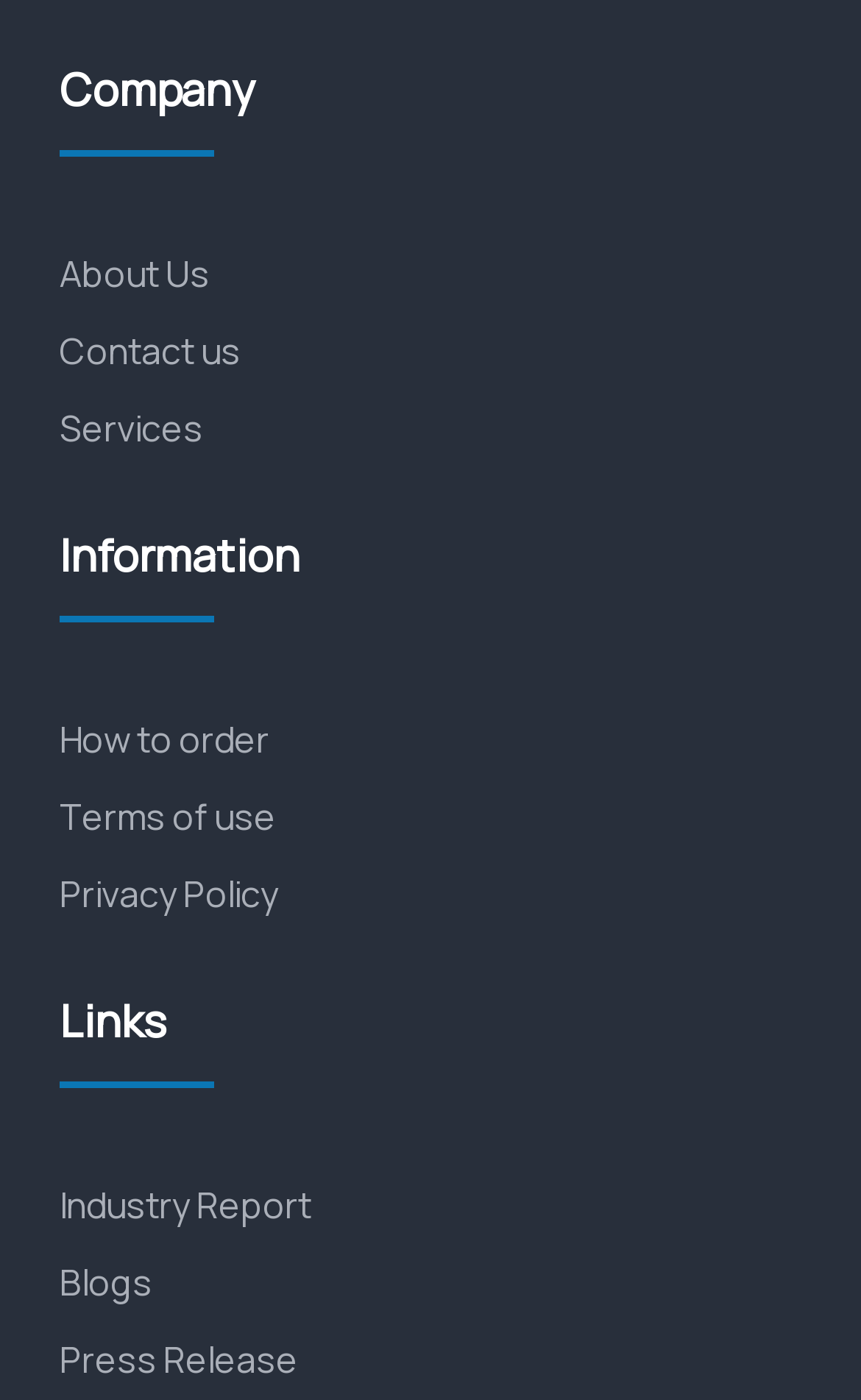Please determine the bounding box coordinates of the element to click on in order to accomplish the following task: "Explore industry reports". Ensure the coordinates are four float numbers ranging from 0 to 1, i.e., [left, top, right, bottom].

[0.069, 0.841, 0.931, 0.882]